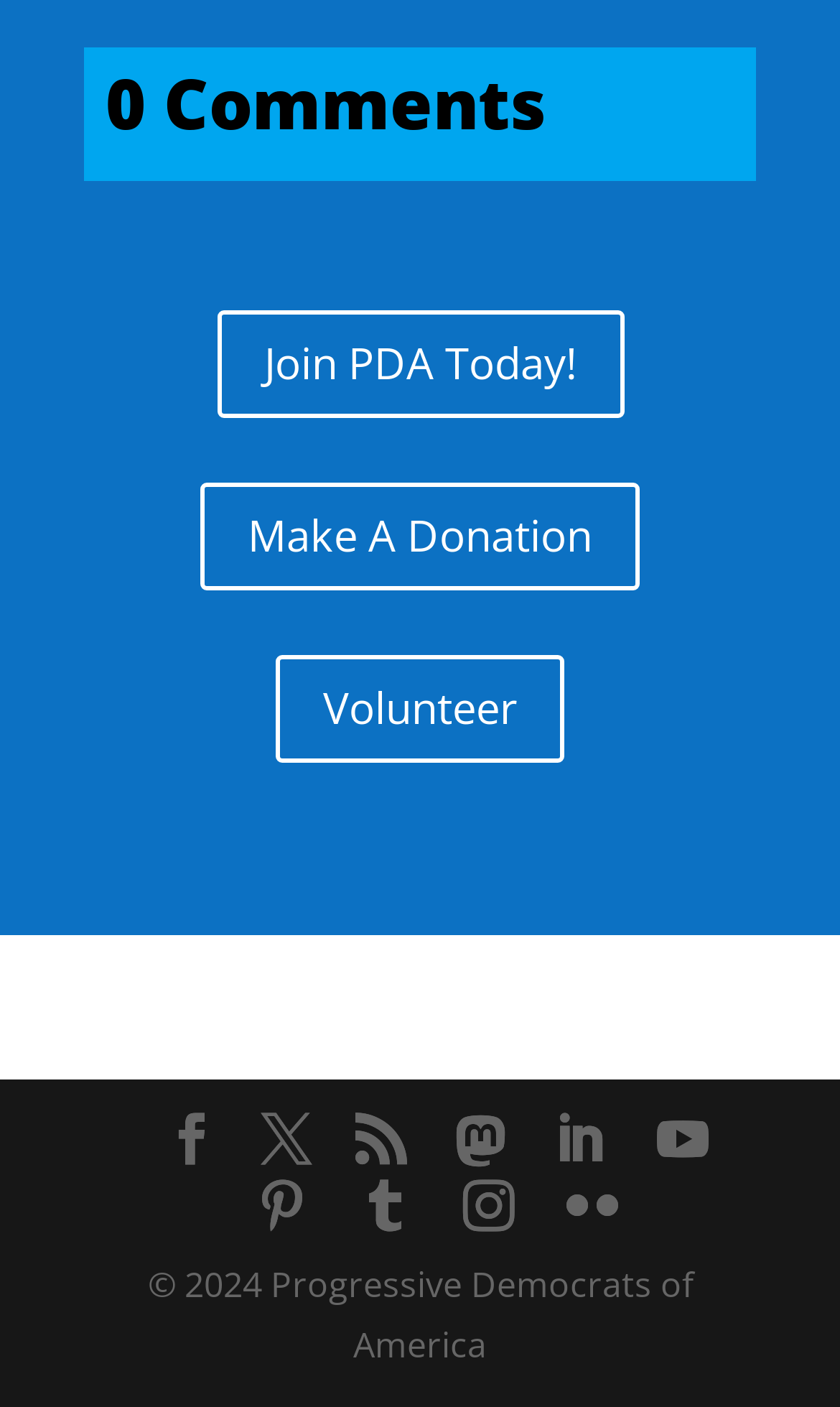What is the year of the copyright?
Provide a detailed and extensive answer to the question.

The answer can be found in the StaticText element with the text '© 2024 Progressive Democrats of America' at the bottom of the webpage.